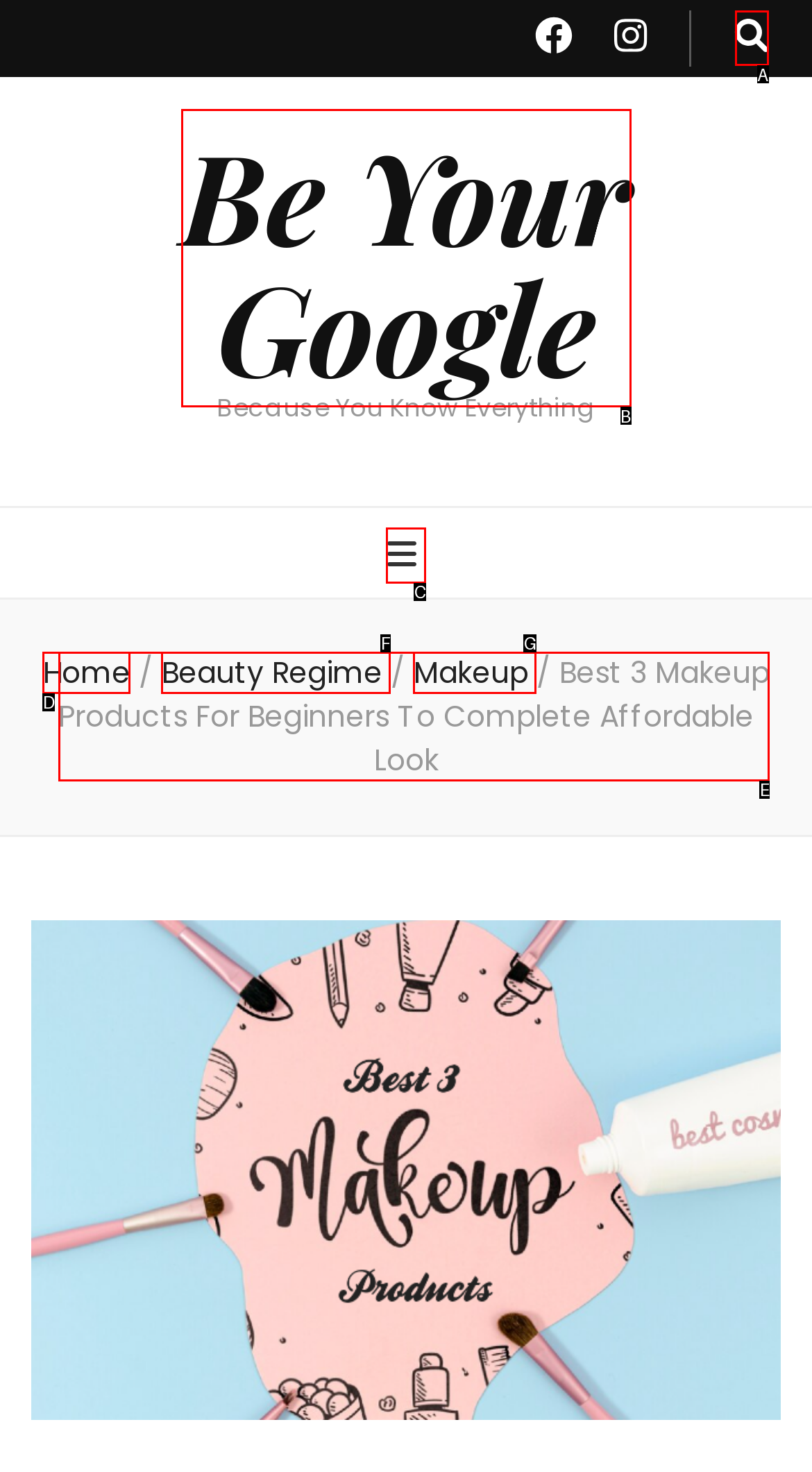Find the HTML element that matches the description: aria-label="primary menu toggle button". Answer using the letter of the best match from the available choices.

C